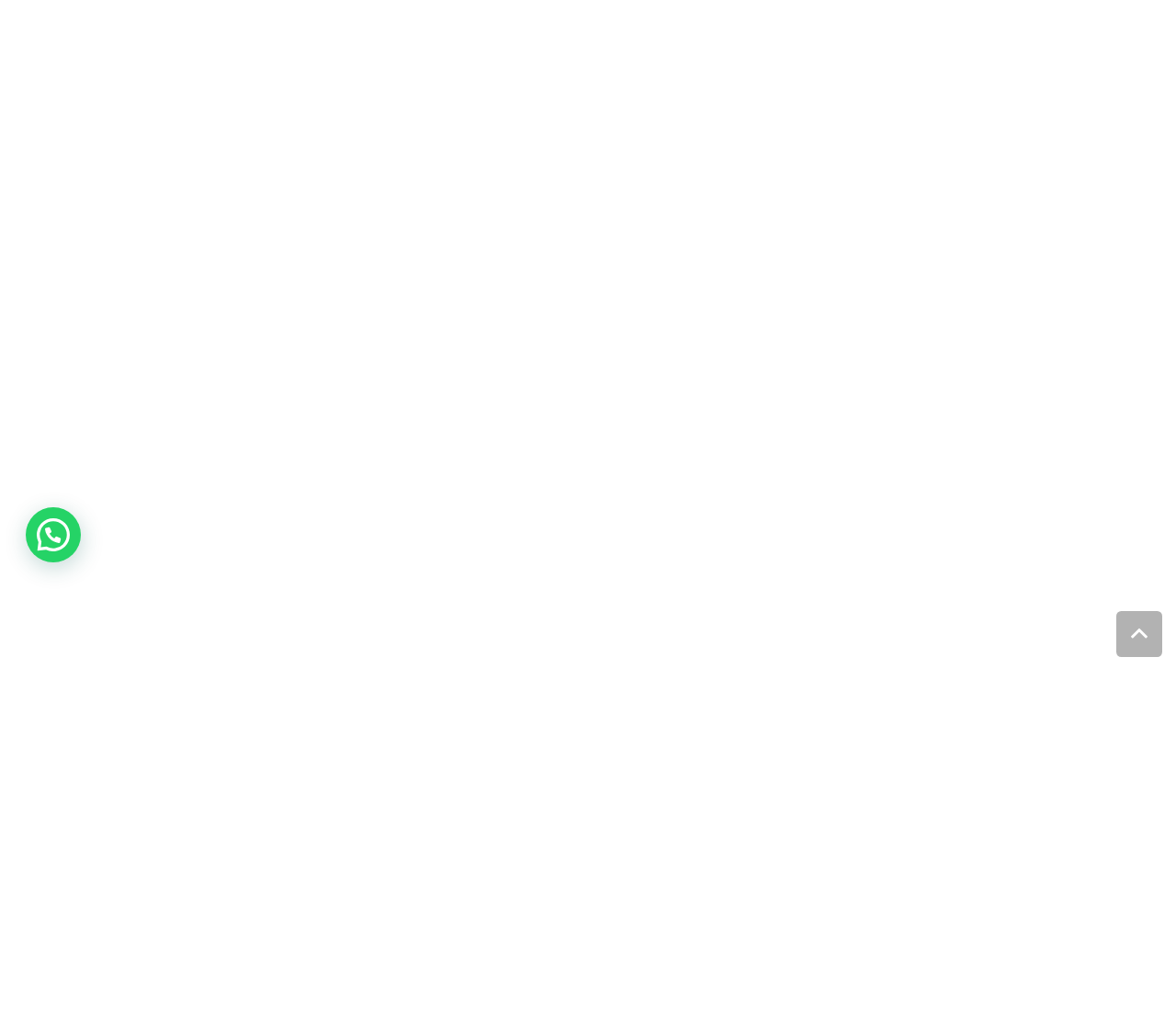Find and provide the bounding box coordinates for the UI element described here: "Can you bring pets?". The coordinates should be given as four float numbers between 0 and 1: [left, top, right, bottom].

[0.086, 0.847, 0.914, 0.915]